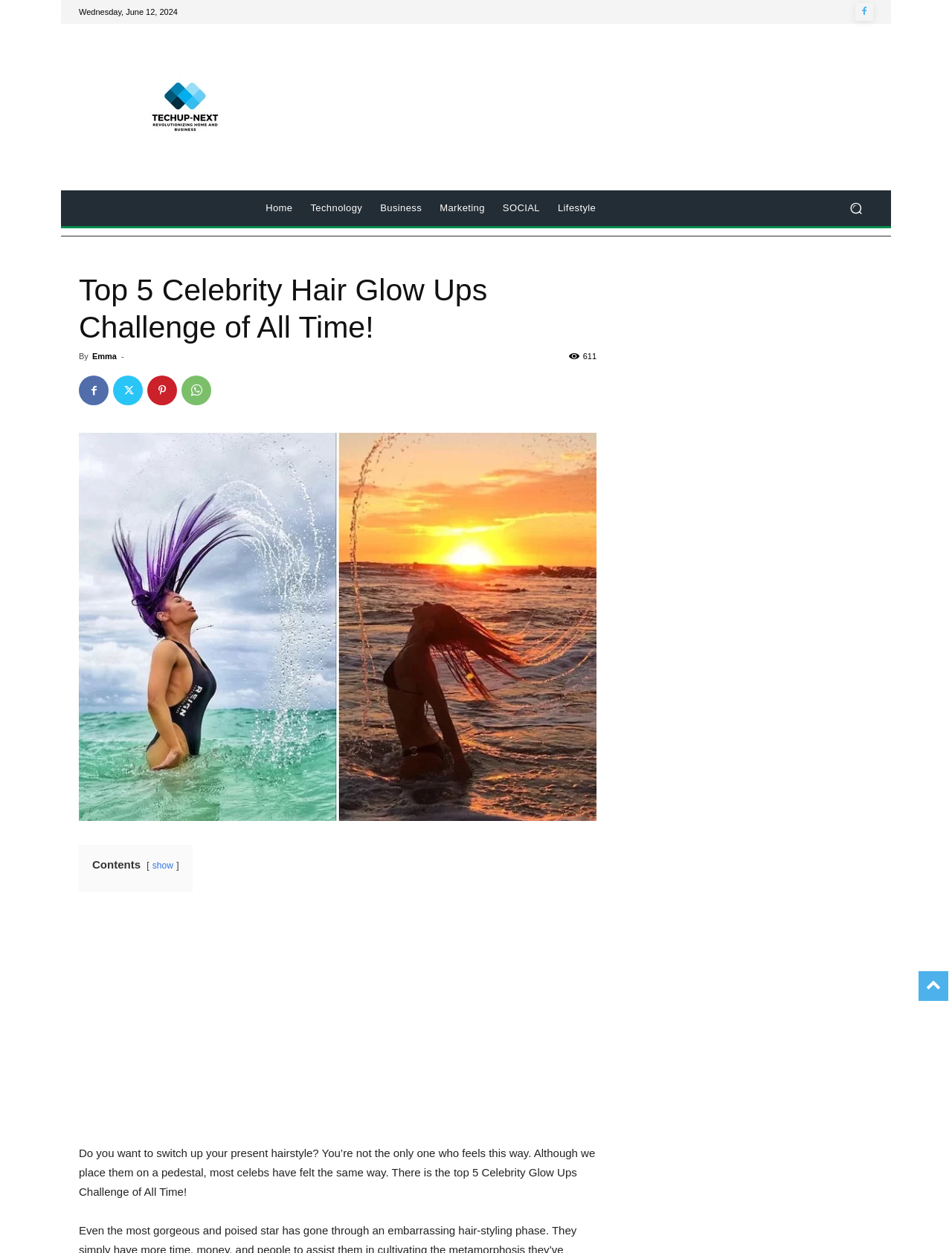What is the date of the article?
Could you answer the question with a detailed and thorough explanation?

The date of the article can be found at the top of the webpage, which is 'Wednesday, June 12, 2024'.